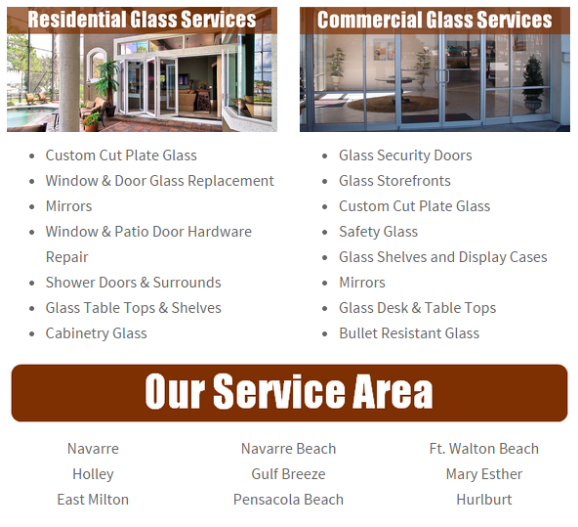What type of glass is available for commercial clients? Based on the screenshot, please respond with a single word or phrase.

Bullet-resistant glass